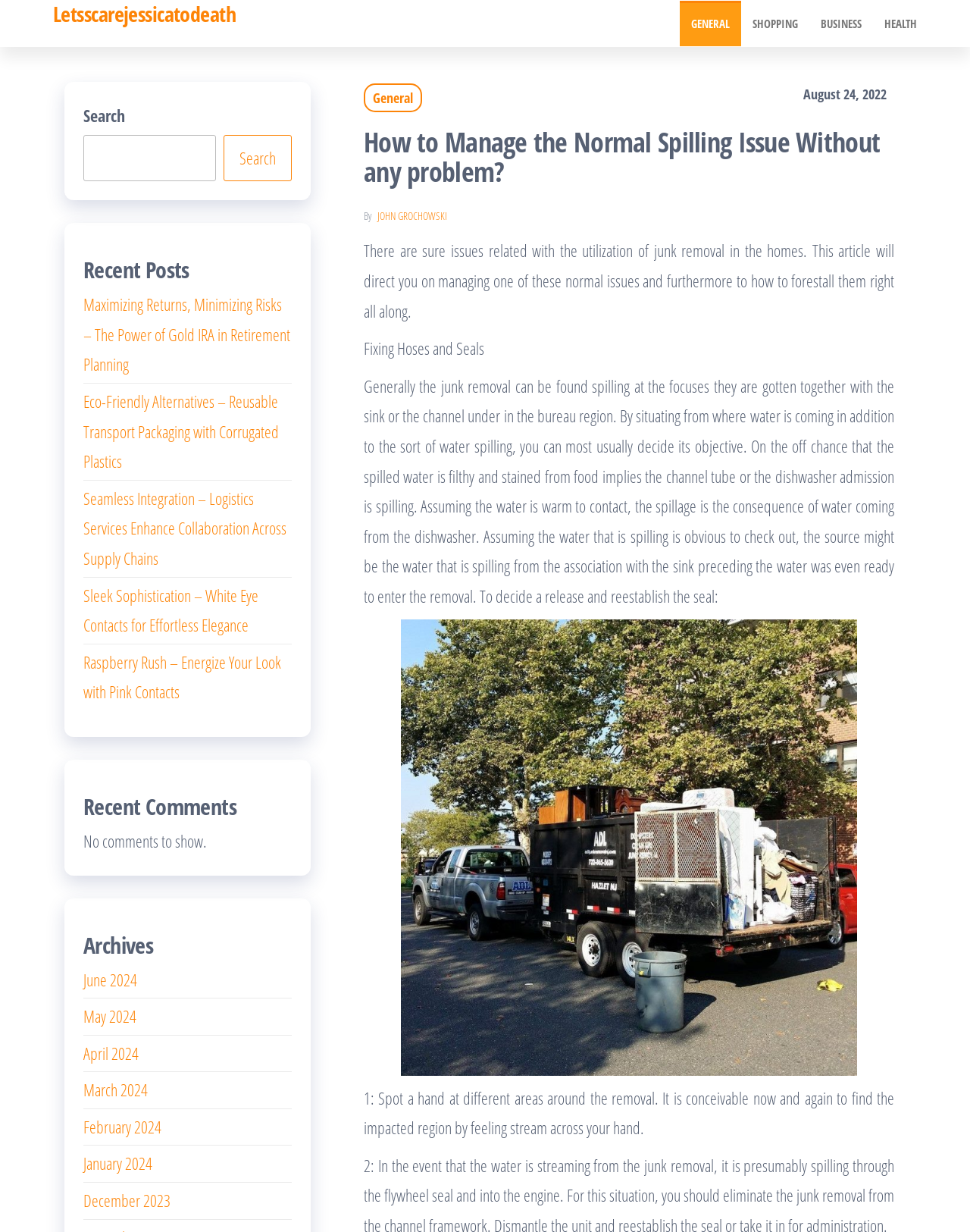Indicate the bounding box coordinates of the clickable region to achieve the following instruction: "Click on the 'HEALTH' link."

[0.9, 0.001, 0.957, 0.038]